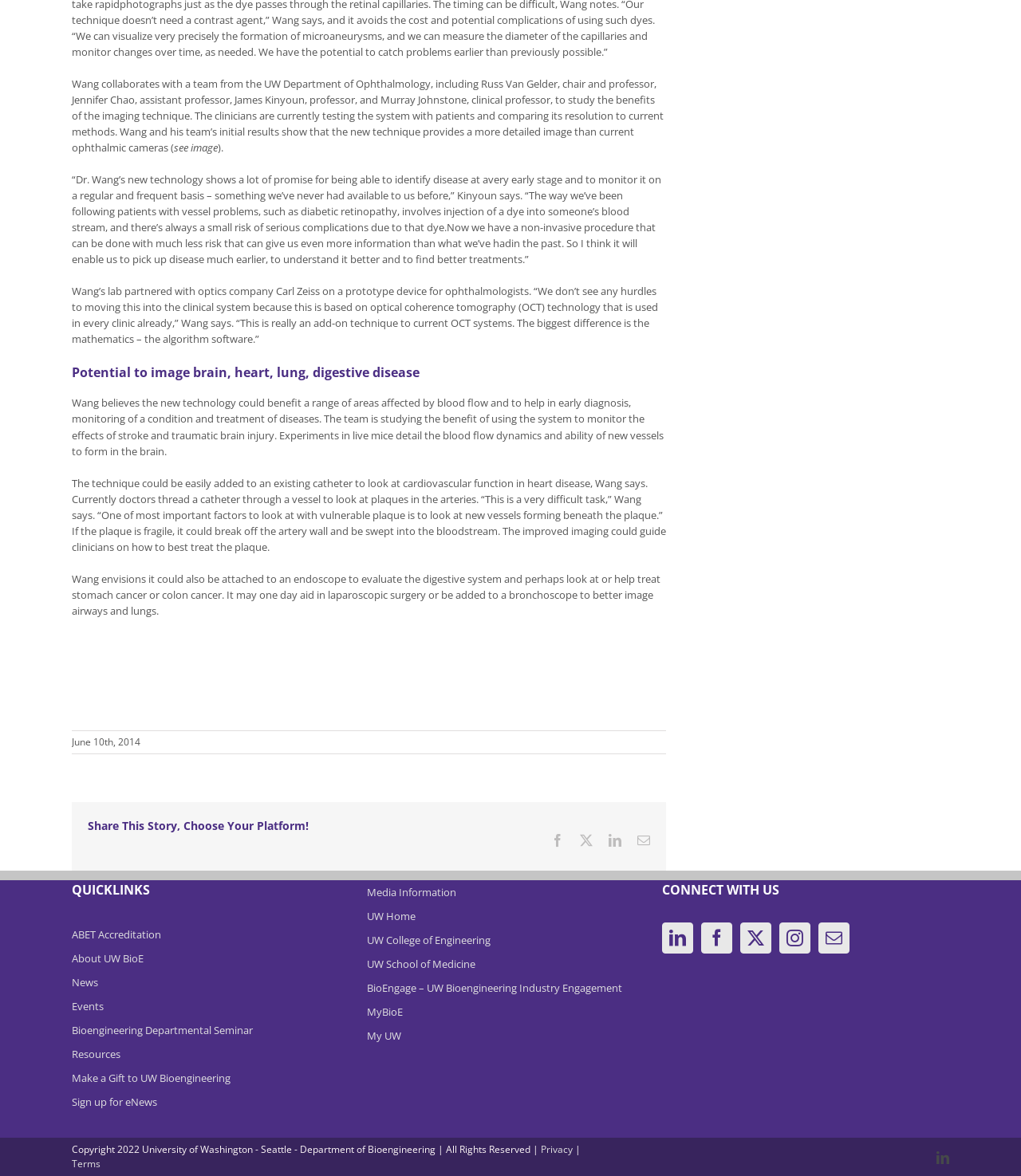Locate the bounding box coordinates of the element you need to click to accomplish the task described by this instruction: "View news".

[0.07, 0.825, 0.352, 0.845]